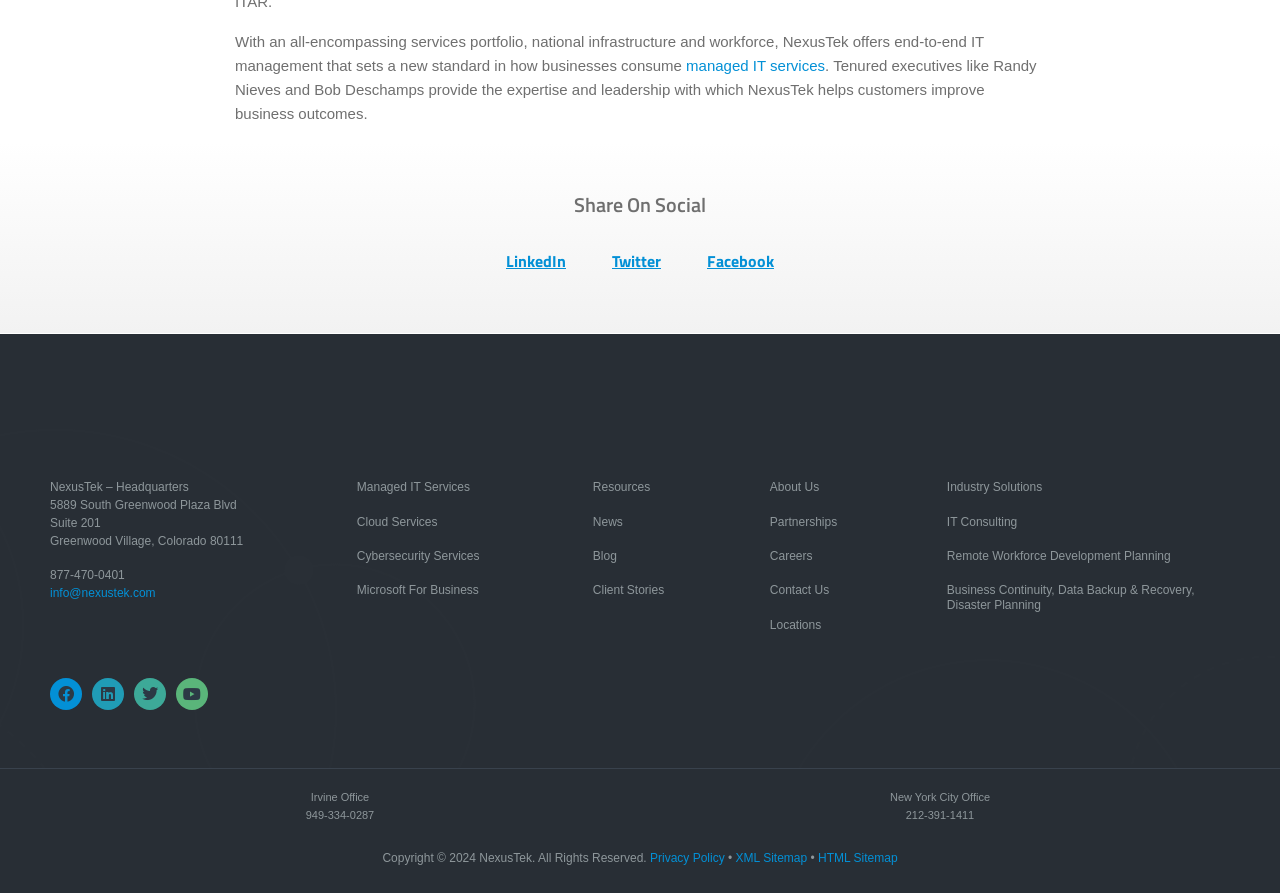Locate the UI element described by Twitter and provide its bounding box coordinates. Use the format (top-left x, top-left y, bottom-right x, bottom-right y) with all values as floating point numbers between 0 and 1.

[0.466, 0.267, 0.528, 0.317]